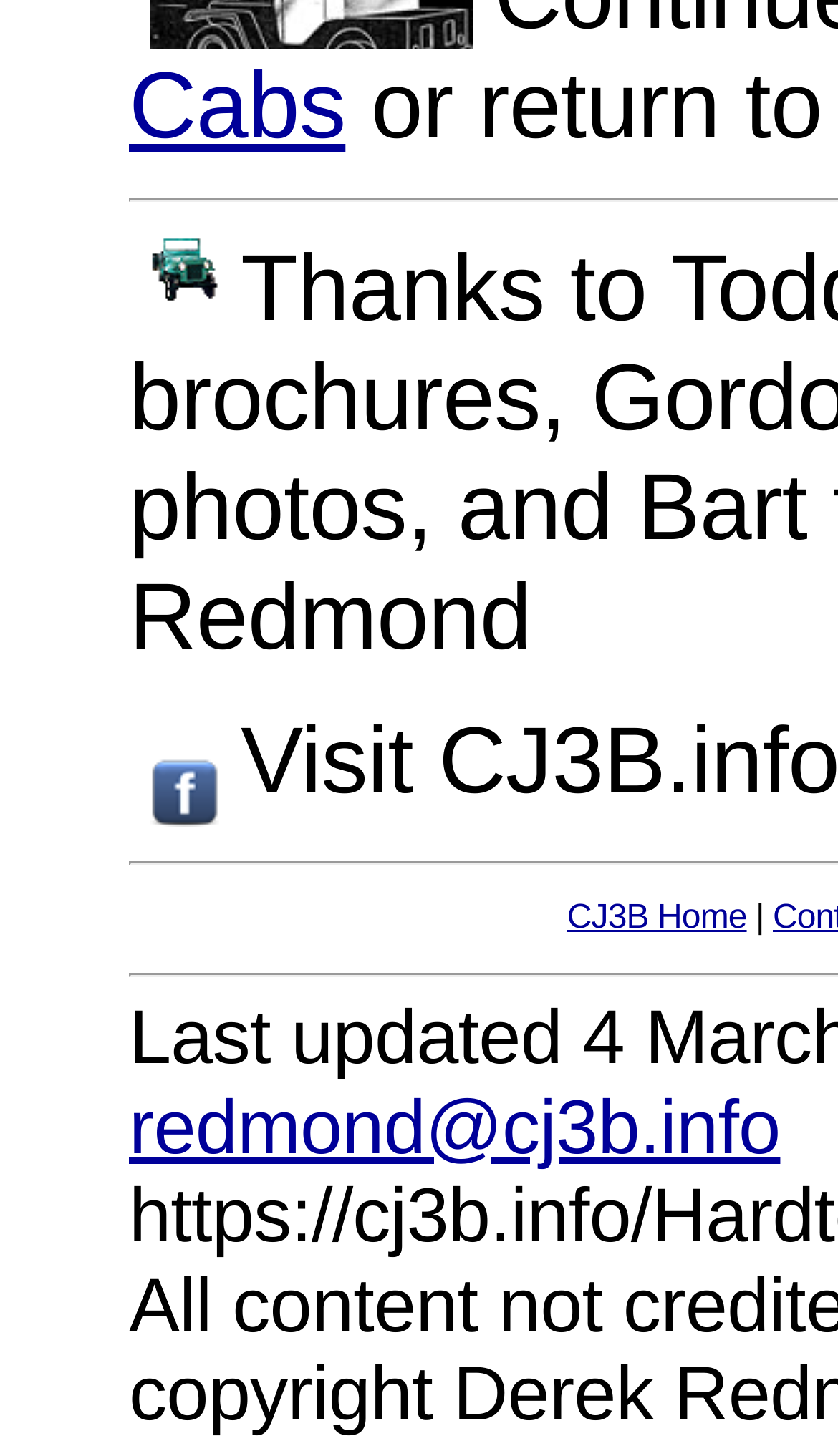Find the bounding box coordinates corresponding to the UI element with the description: "parent_node: Visit CJ3B.info on Facebook.". The coordinates should be formatted as [left, top, right, bottom], with values as floats between 0 and 1.

[0.154, 0.525, 0.287, 0.55]